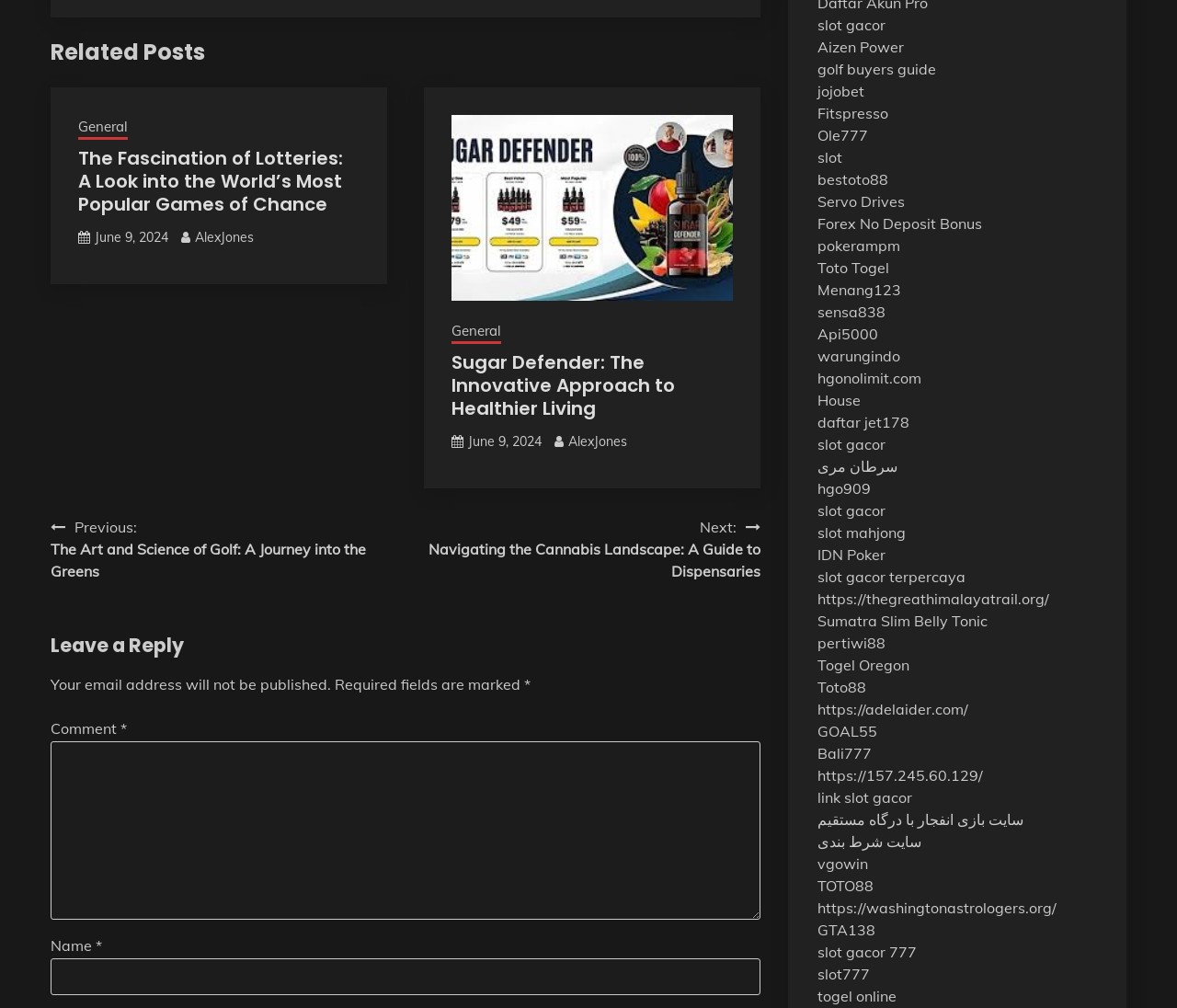Determine the bounding box coordinates of the section to be clicked to follow the instruction: "Click on the 'Related Posts' heading". The coordinates should be given as four float numbers between 0 and 1, formatted as [left, top, right, bottom].

[0.043, 0.035, 0.646, 0.068]